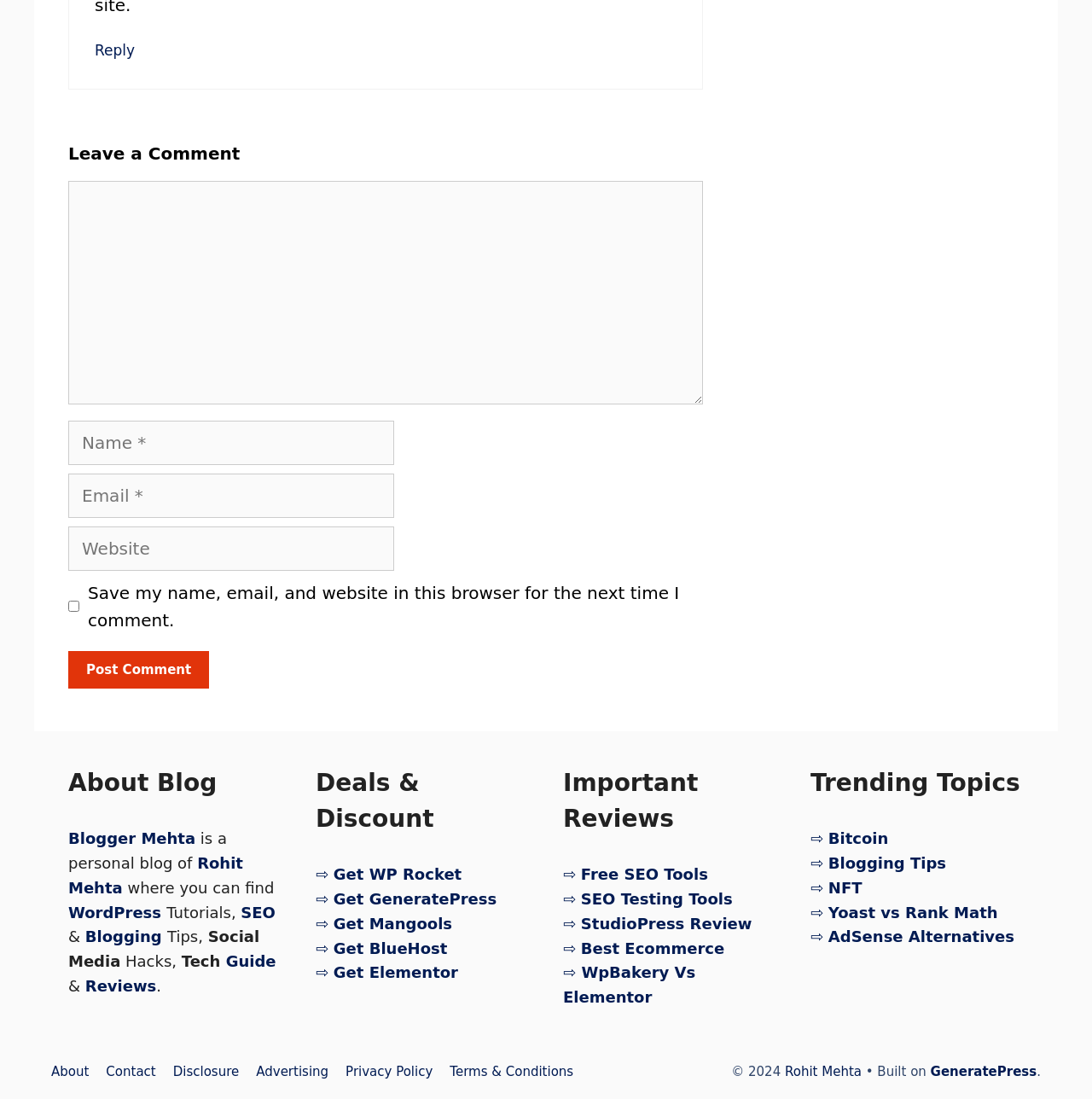Can you specify the bounding box coordinates of the area that needs to be clicked to fulfill the following instruction: "Enter your name"?

[0.062, 0.382, 0.361, 0.423]